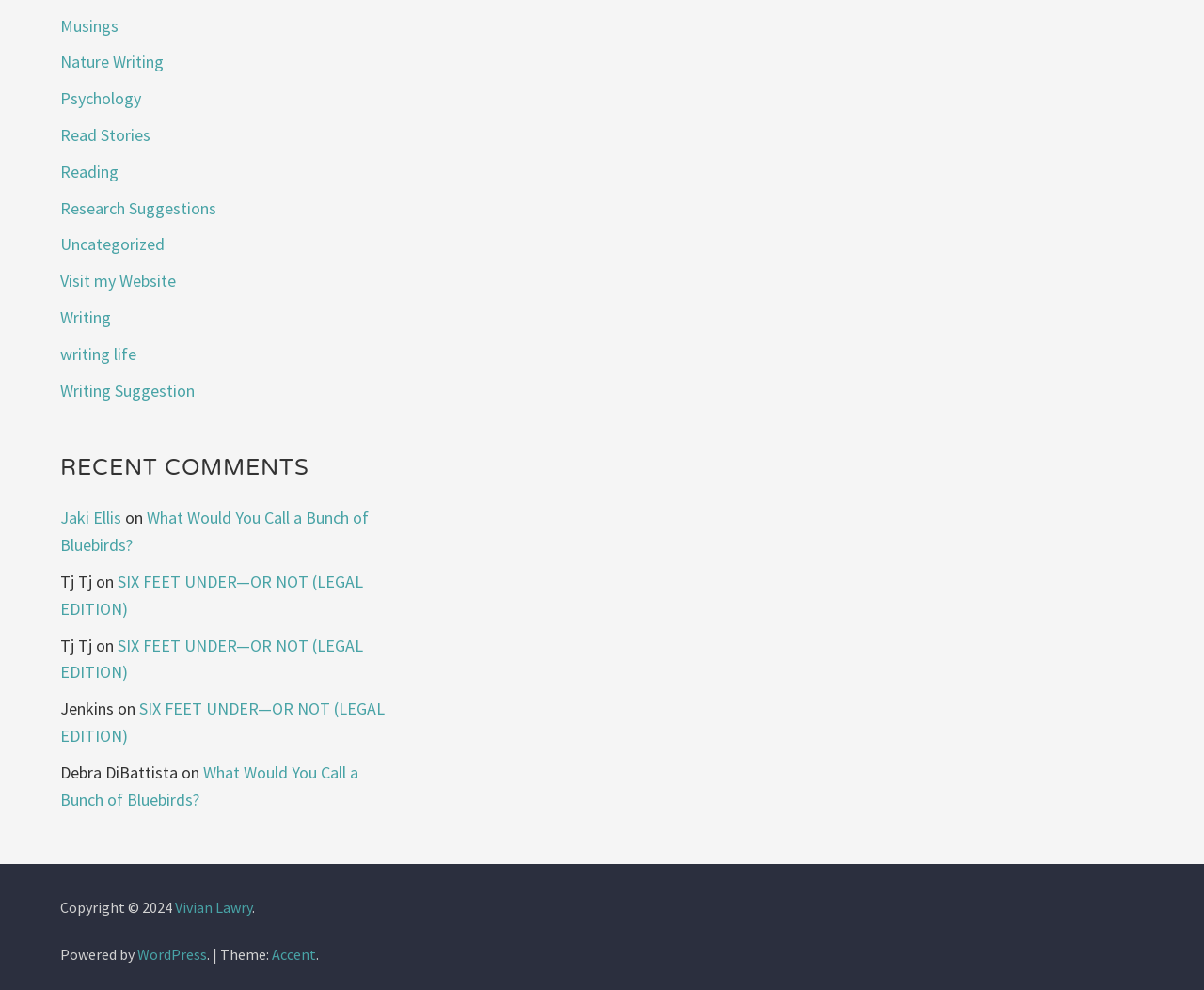Can you find the bounding box coordinates for the element that needs to be clicked to execute this instruction: "Click the 'The Centre for Legal Leadership' link"? The coordinates should be given as four float numbers between 0 and 1, i.e., [left, top, right, bottom].

None